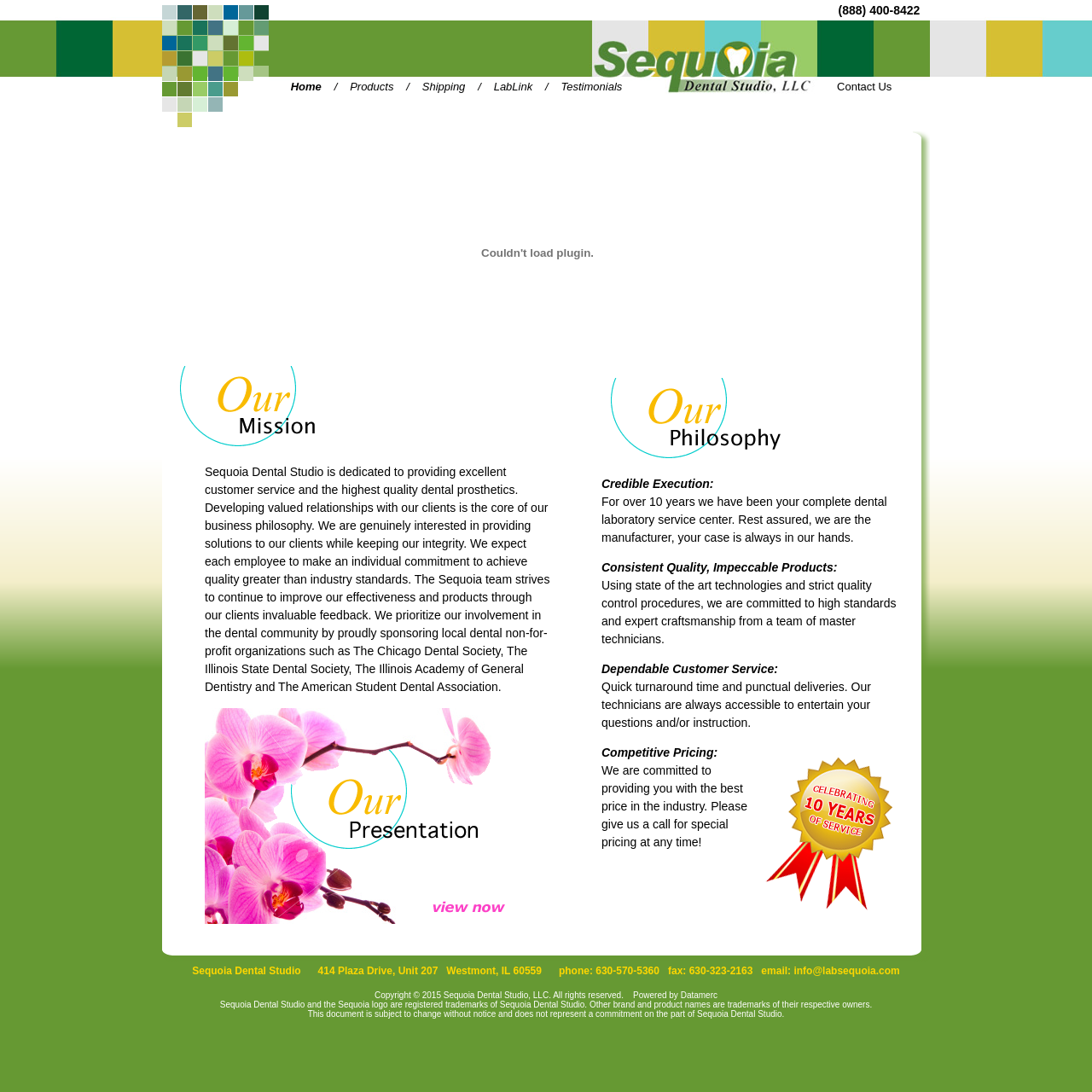Can you find the bounding box coordinates for the element that needs to be clicked to execute this instruction: "View the Sequoia Dental Studio Presentation"? The coordinates should be given as four float numbers between 0 and 1, i.e., [left, top, right, bottom].

[0.188, 0.836, 0.484, 0.848]